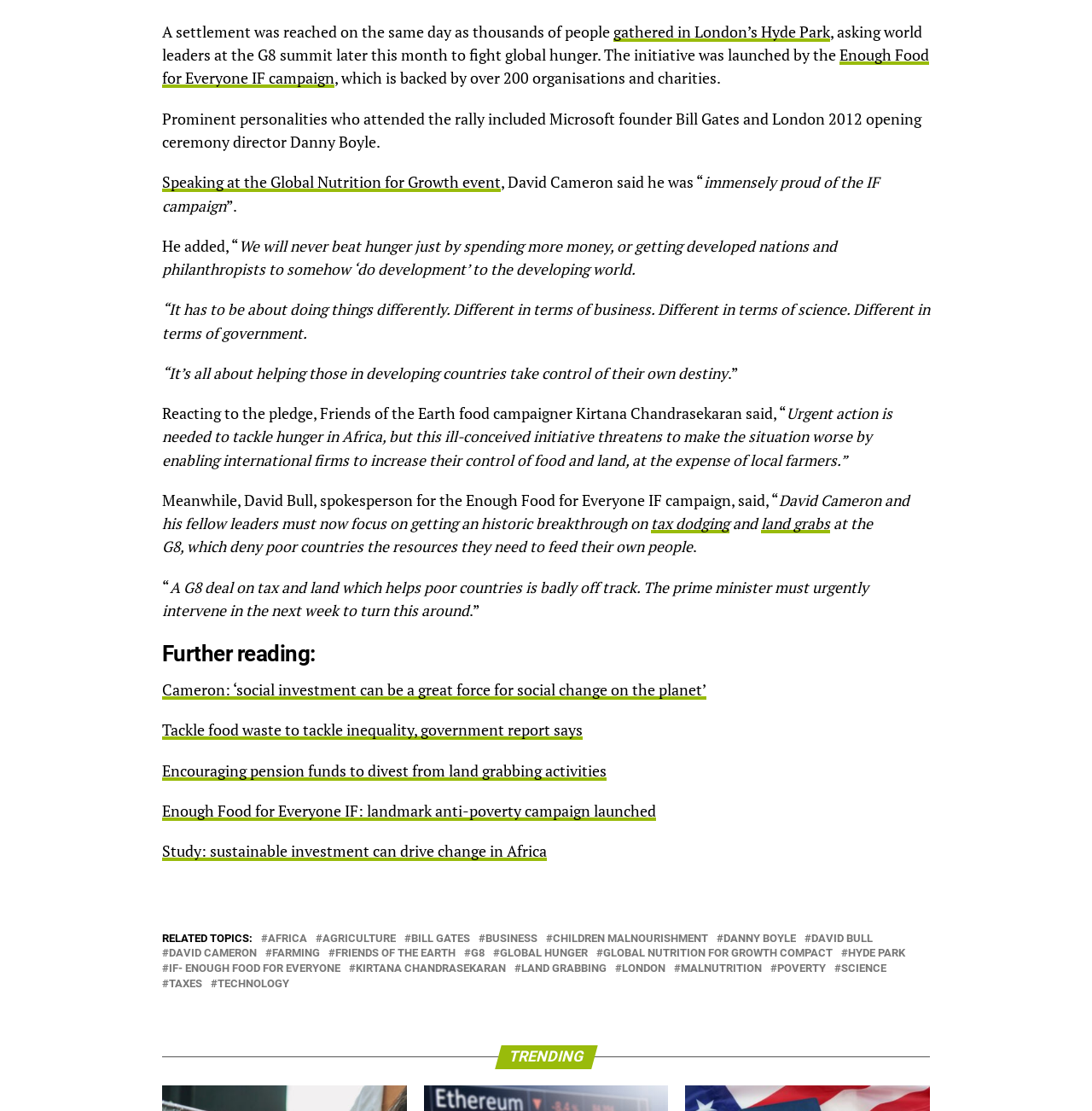What is the location where thousands of people gathered to ask world leaders to fight global hunger?
Analyze the screenshot and provide a detailed answer to the question.

The answer can be found in the text where it says 'A settlement was reached on the same day as thousands of people gathered in London’s Hyde Park, asking world leaders at the G8 summit later this month to fight global hunger.'